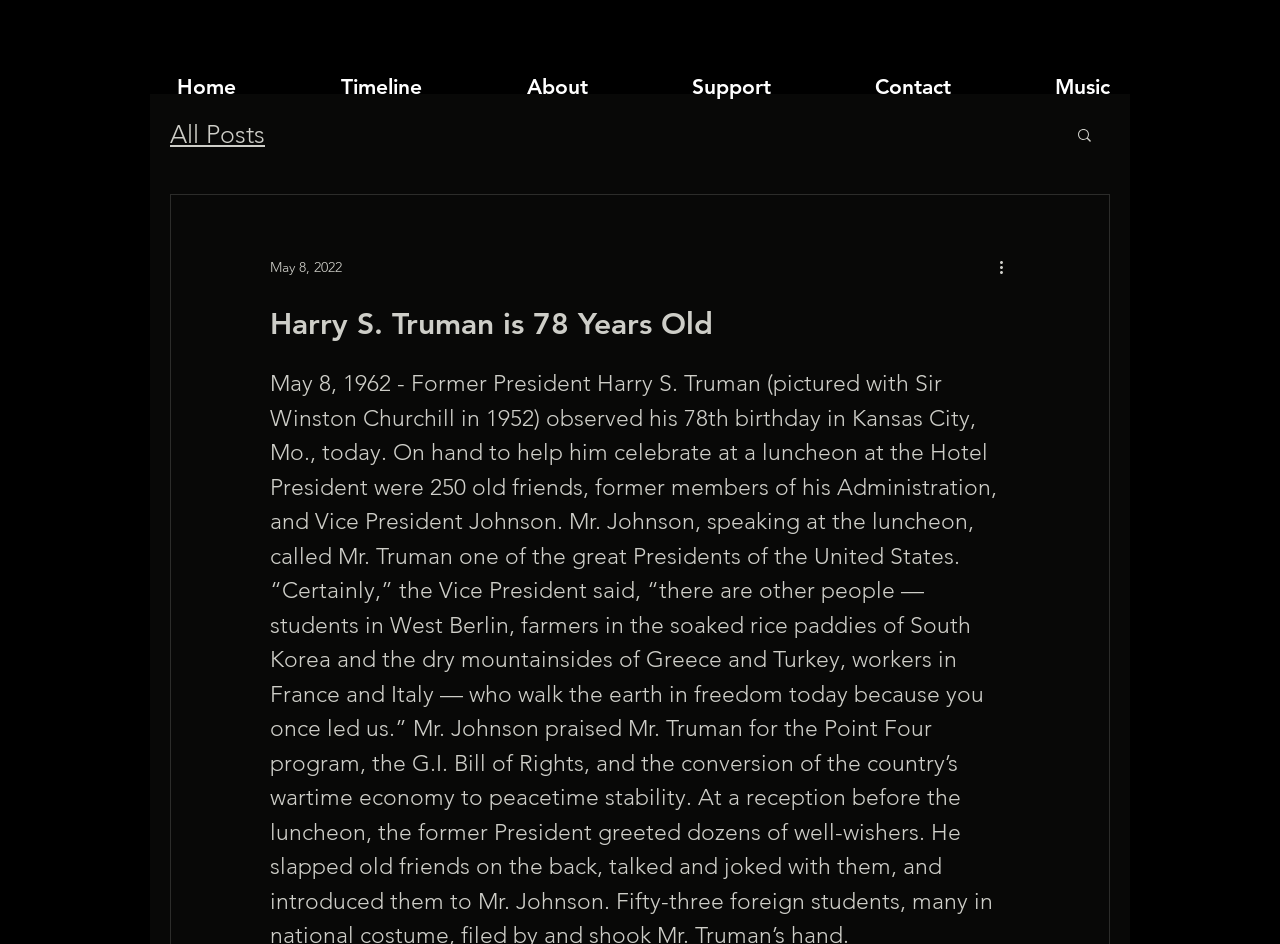Provide the bounding box for the UI element matching this description: "Egyptian Initiative for Personal Rights".

None